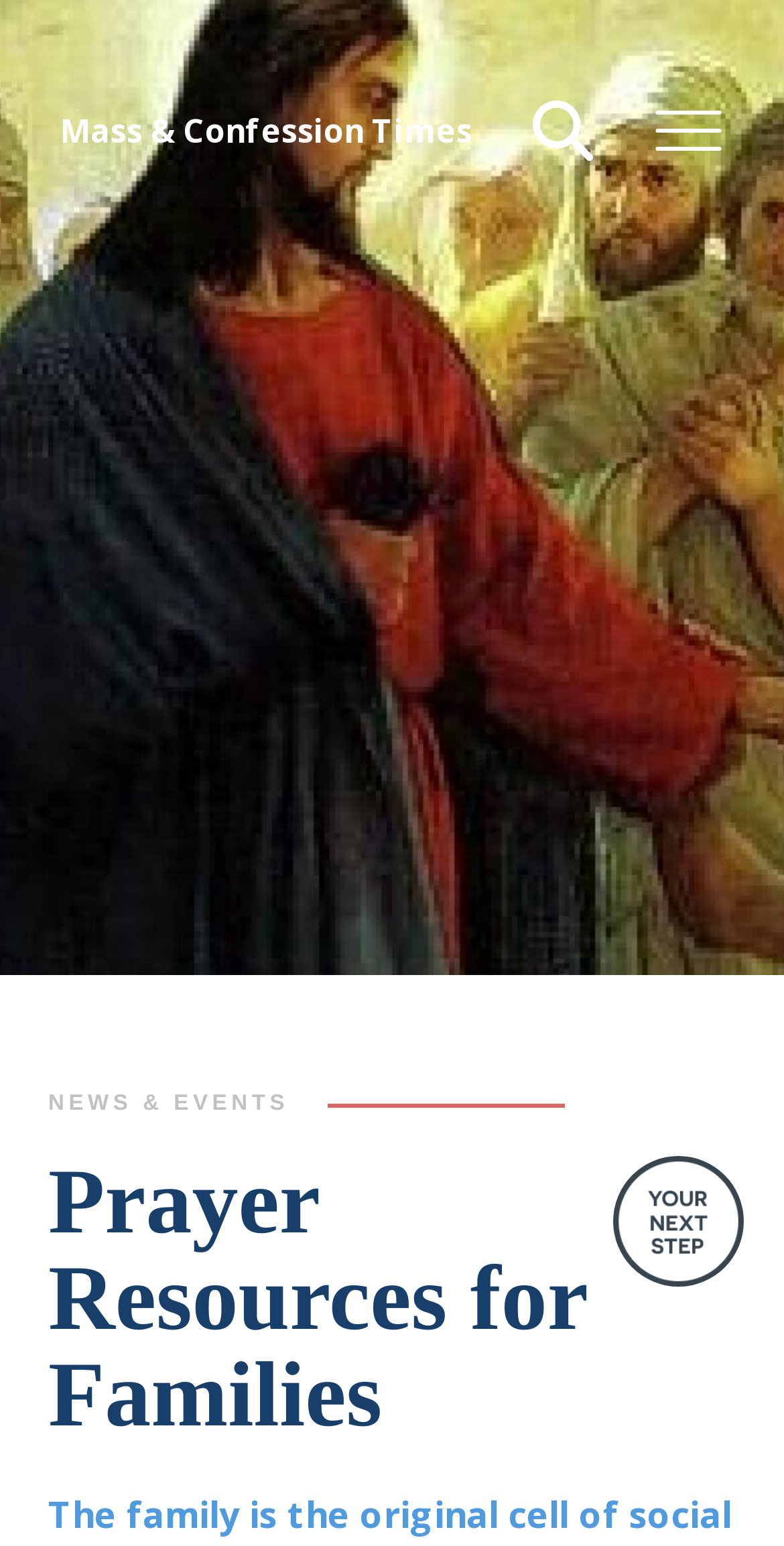Use a single word or phrase to answer the question:
What is the last resource listed?

Emotional Needs